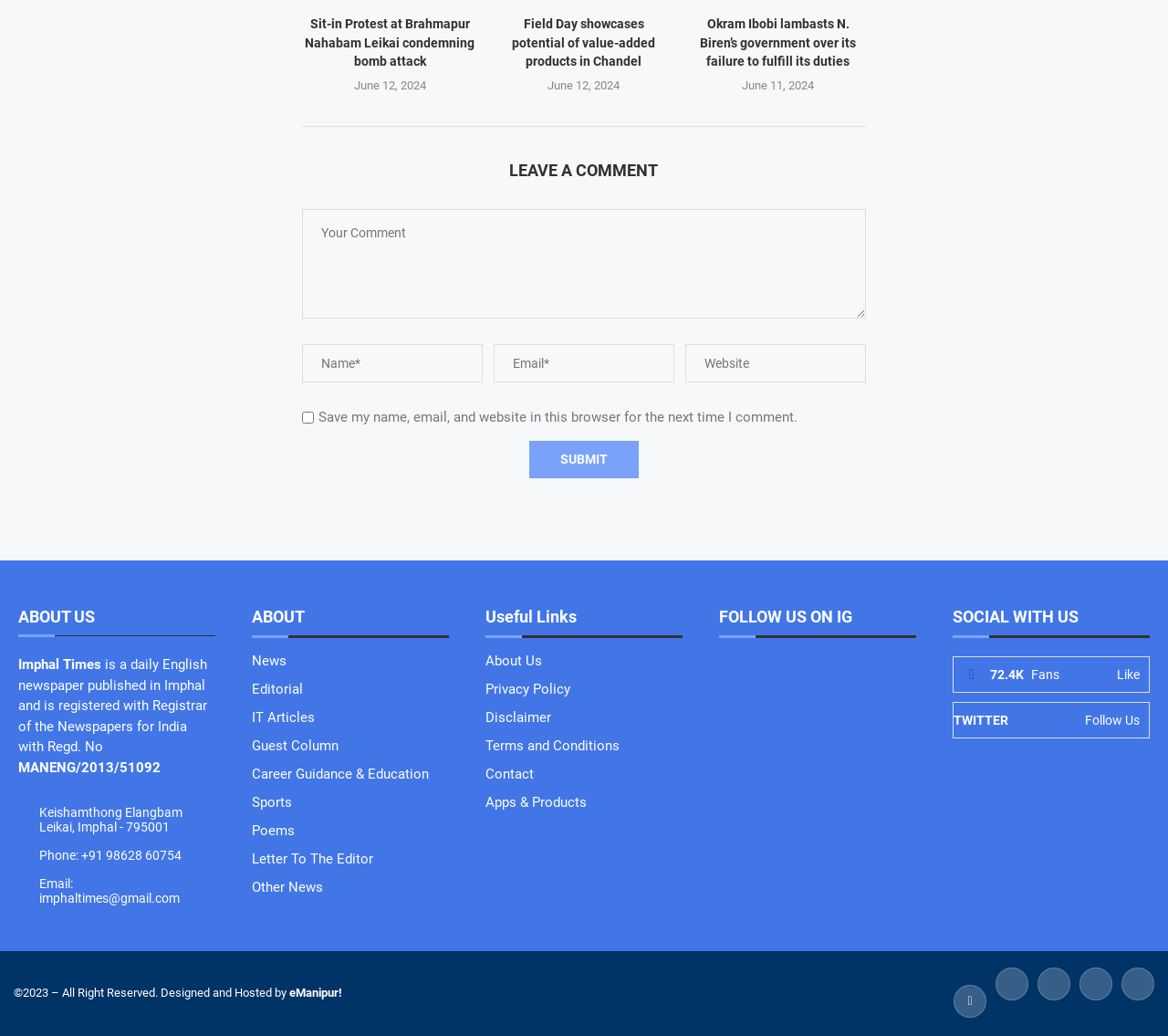Locate the bounding box coordinates of the clickable element to fulfill the following instruction: "Leave a comment". Provide the coordinates as four float numbers between 0 and 1 in the format [left, top, right, bottom].

[0.259, 0.121, 0.741, 0.175]